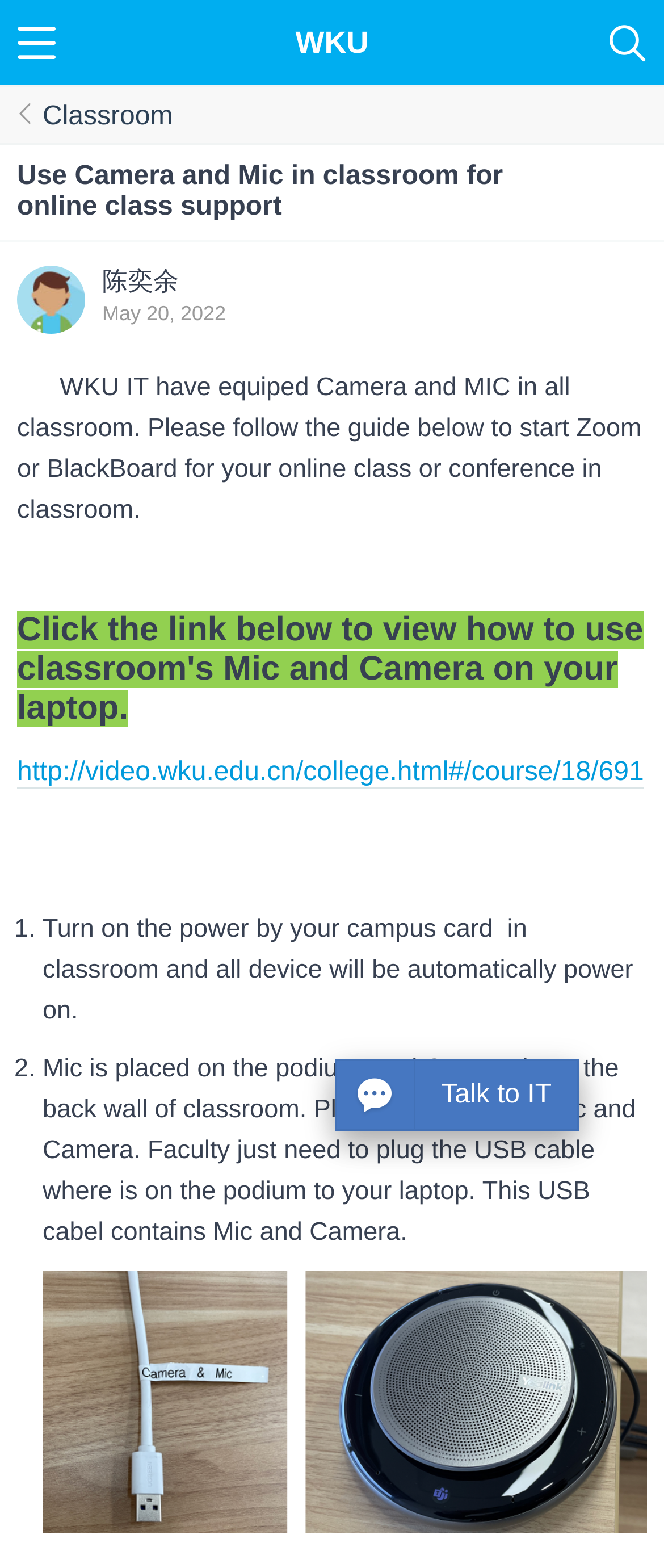Provide a brief response to the question below using one word or phrase:
What is the language of the webpage?

English